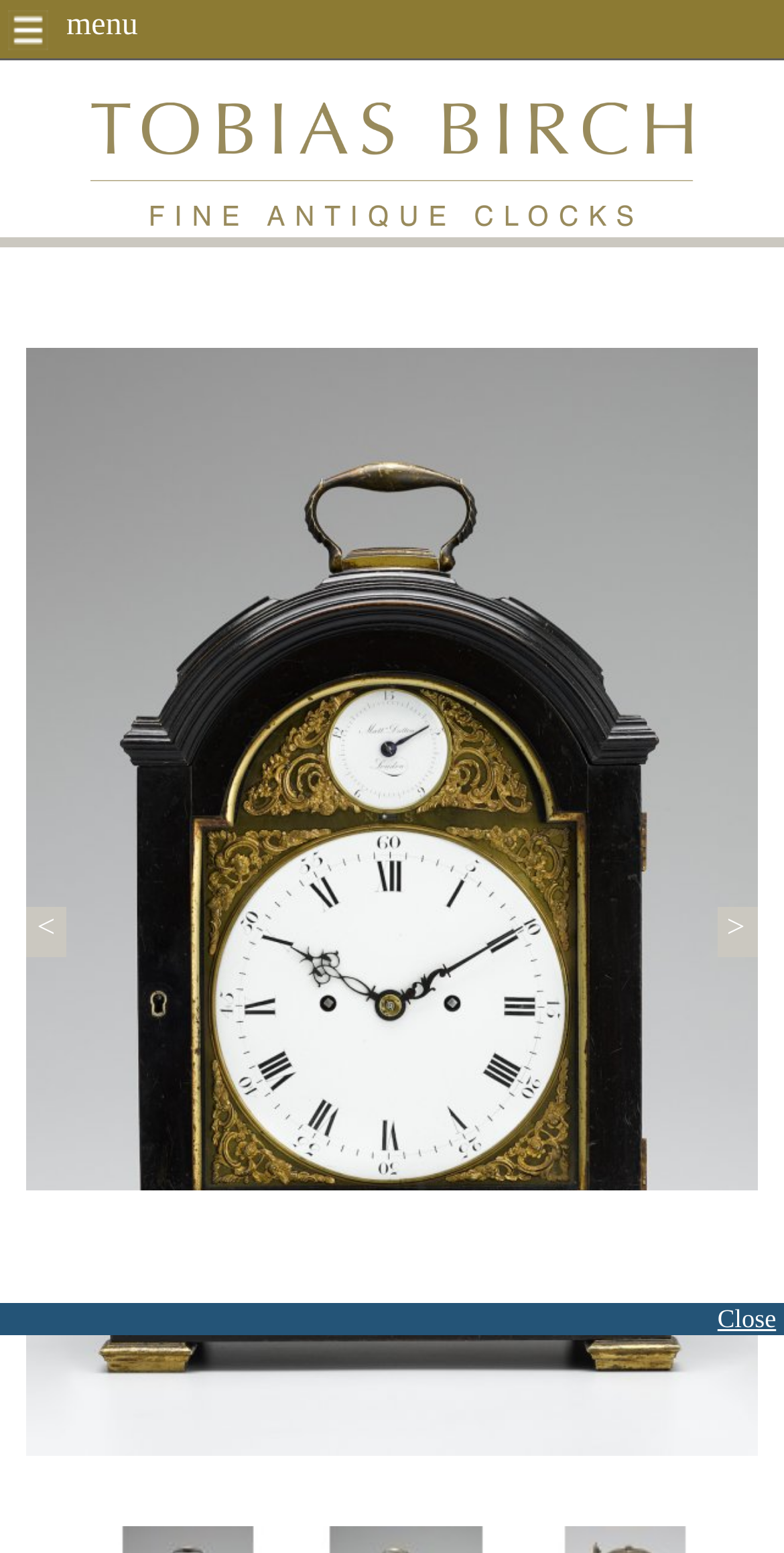Please respond to the question with a concise word or phrase:
What is the website's policy on cookies?

Cookies are used